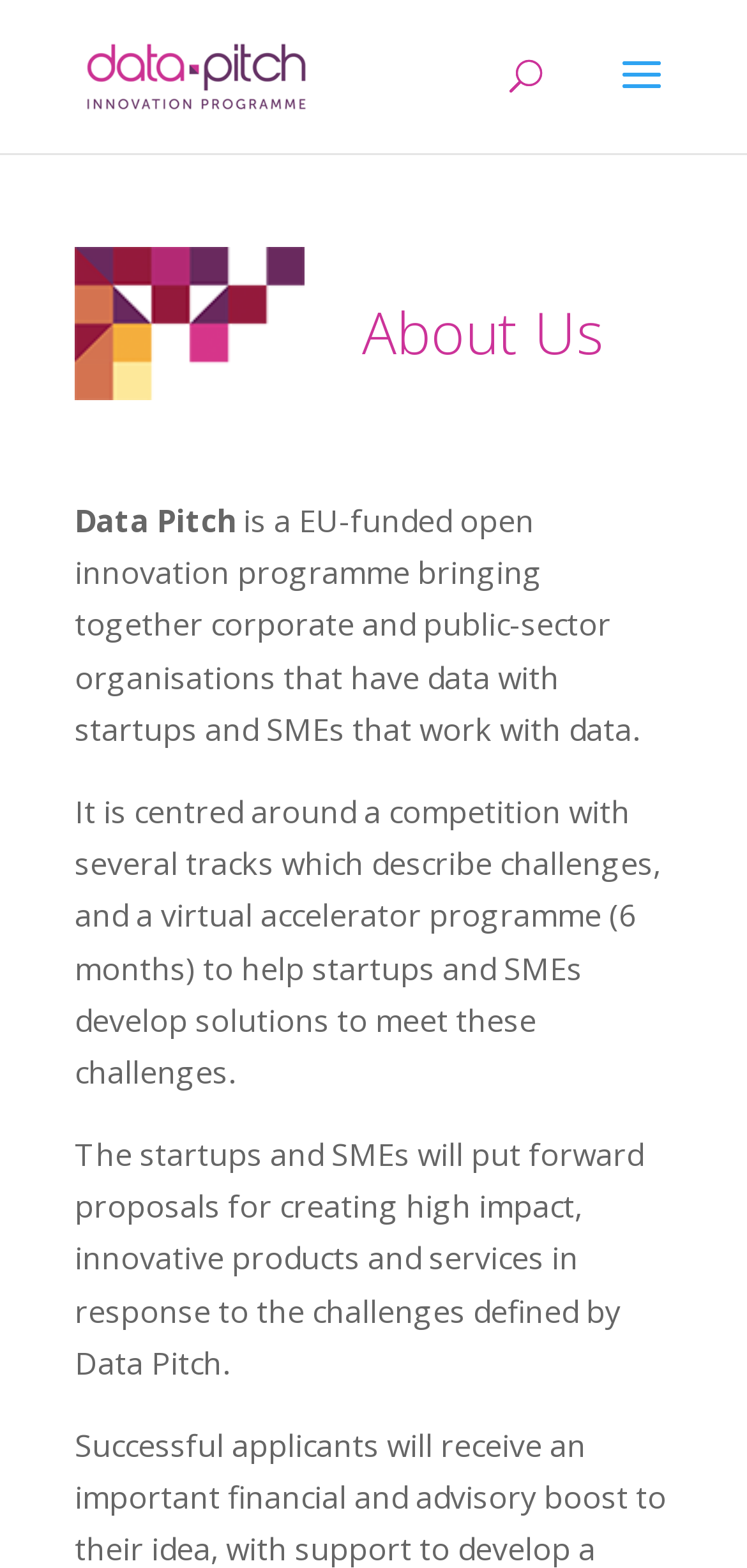What is the name of the programme?
Use the information from the screenshot to give a comprehensive response to the question.

Based on the webpage content, specifically the StaticText element 'Data Pitch' at coordinates [0.1, 0.319, 0.315, 0.346], it is clear that the programme being referred to is called Data Pitch.